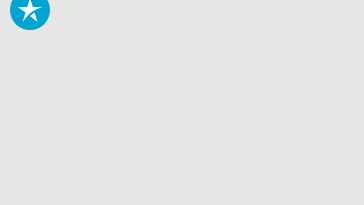What is the purpose of the article?
Provide a one-word or short-phrase answer based on the image.

Sharing cleaning methods